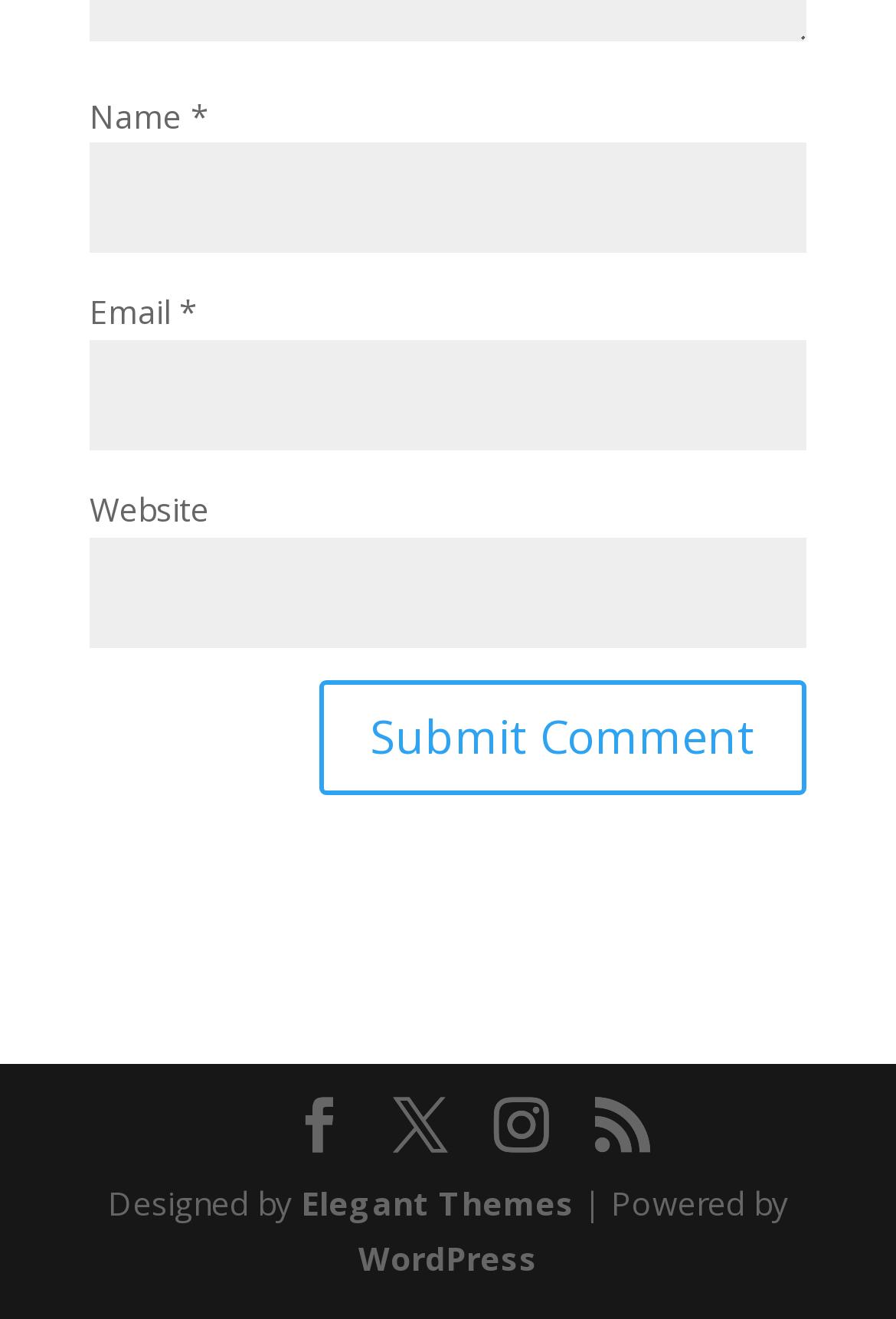Locate the bounding box coordinates of the area you need to click to fulfill this instruction: 'Click the 'Contact Us' link'. The coordinates must be in the form of four float numbers ranging from 0 to 1: [left, top, right, bottom].

None